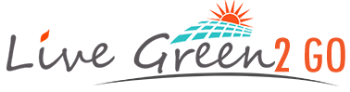Please study the image and answer the question comprehensively:
What does the sun symbolize in the logo?

According to the caption, the sun rising above the stylized representation of solar panels symbolizes clean energy and environmental awareness, indicating the platform's commitment to sustainability.